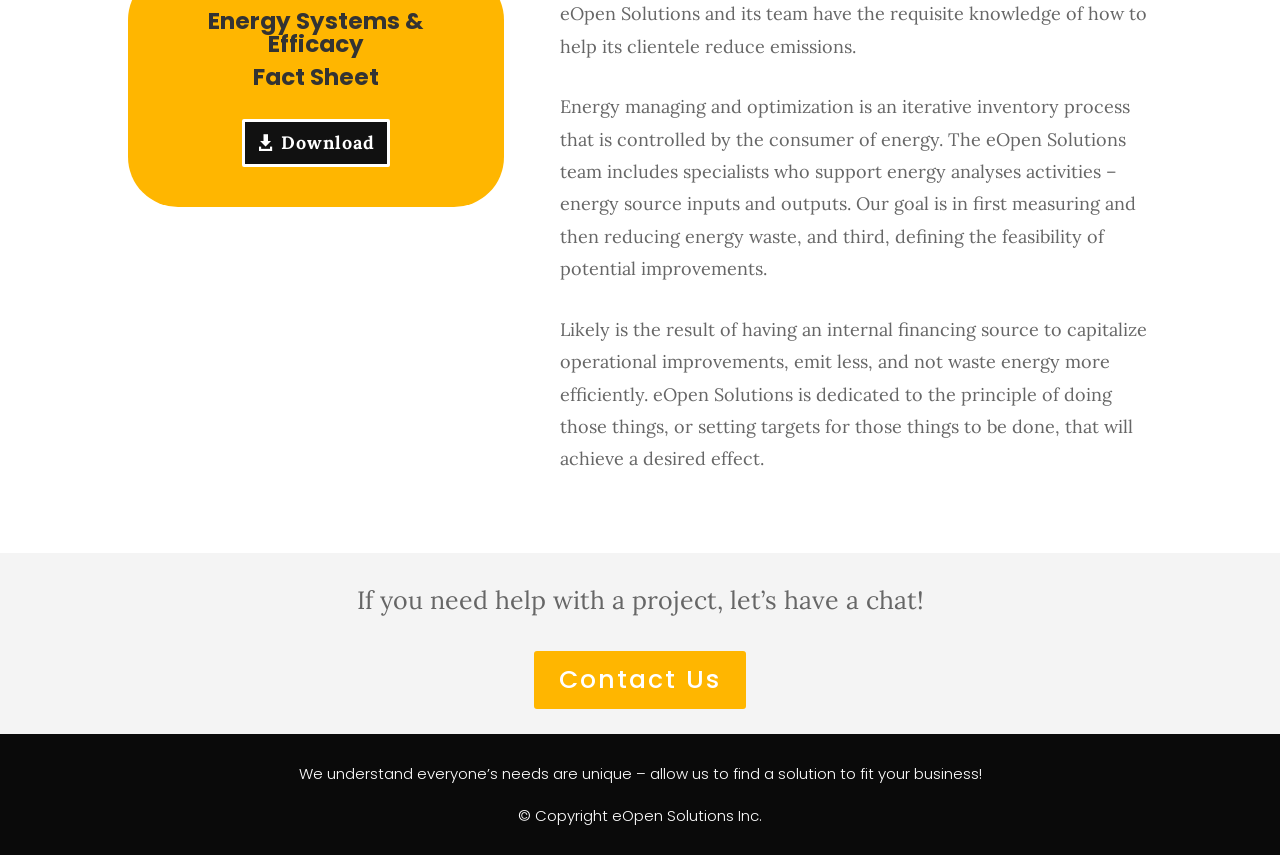What is the copyright information on this webpage?
Refer to the screenshot and answer in one word or phrase.

eOpen Solutions Inc.